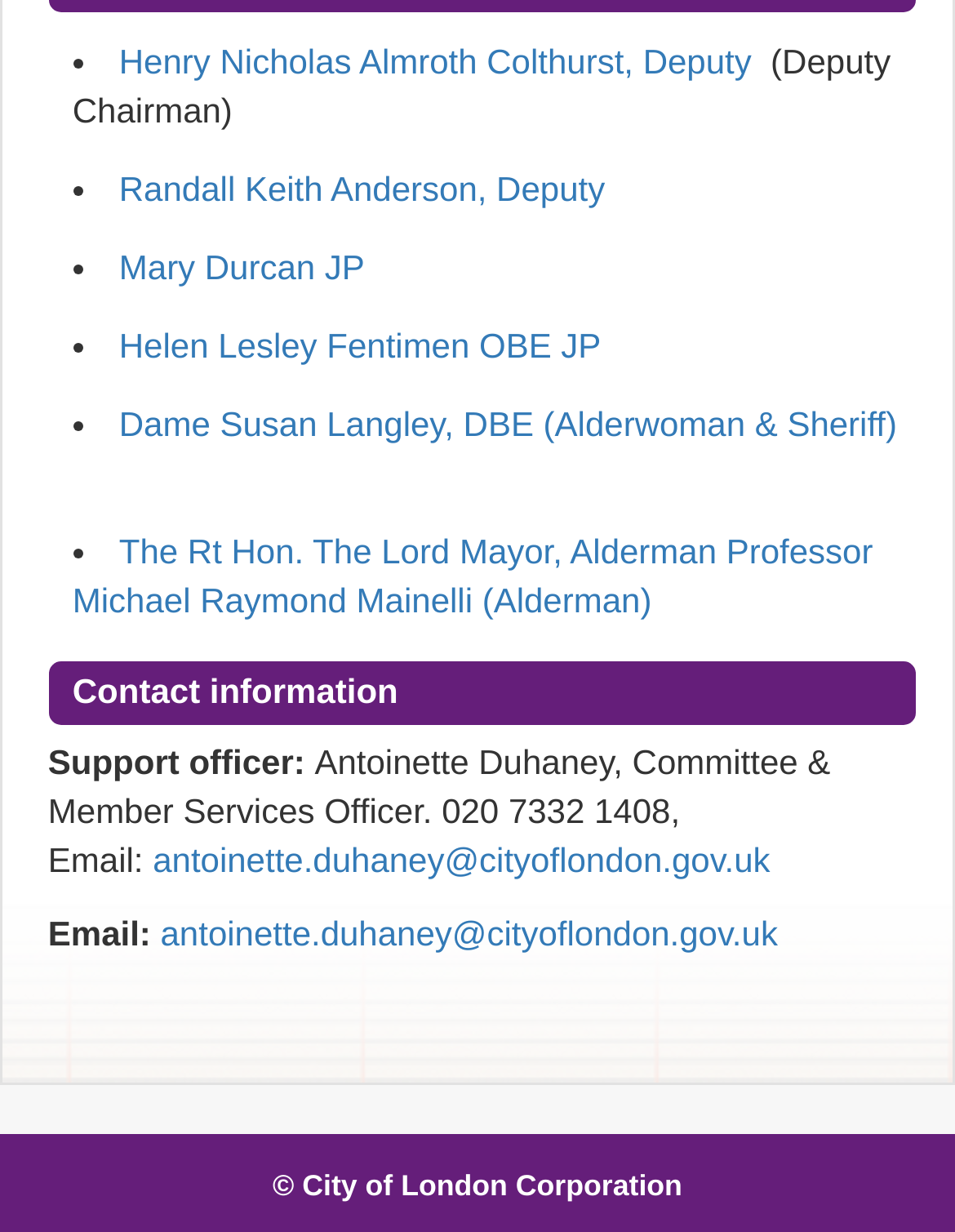Locate the bounding box coordinates of the segment that needs to be clicked to meet this instruction: "Click on Henry Nicholas Almroth Colthurst, Deputy".

[0.125, 0.035, 0.787, 0.066]